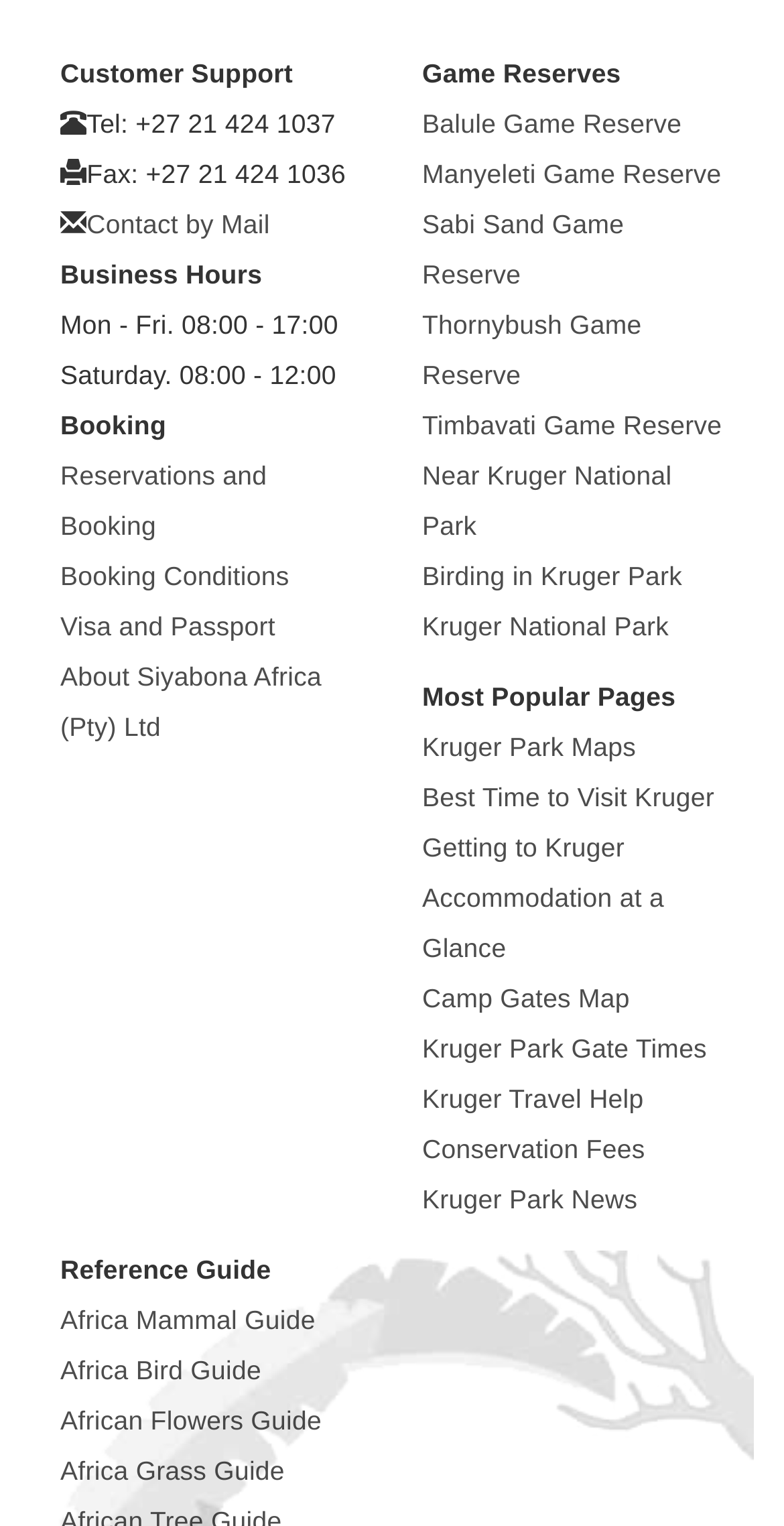Indicate the bounding box coordinates of the element that must be clicked to execute the instruction: "Share Jordan Nassar: Surge with your friends". The coordinates should be given as four float numbers between 0 and 1, i.e., [left, top, right, bottom].

None